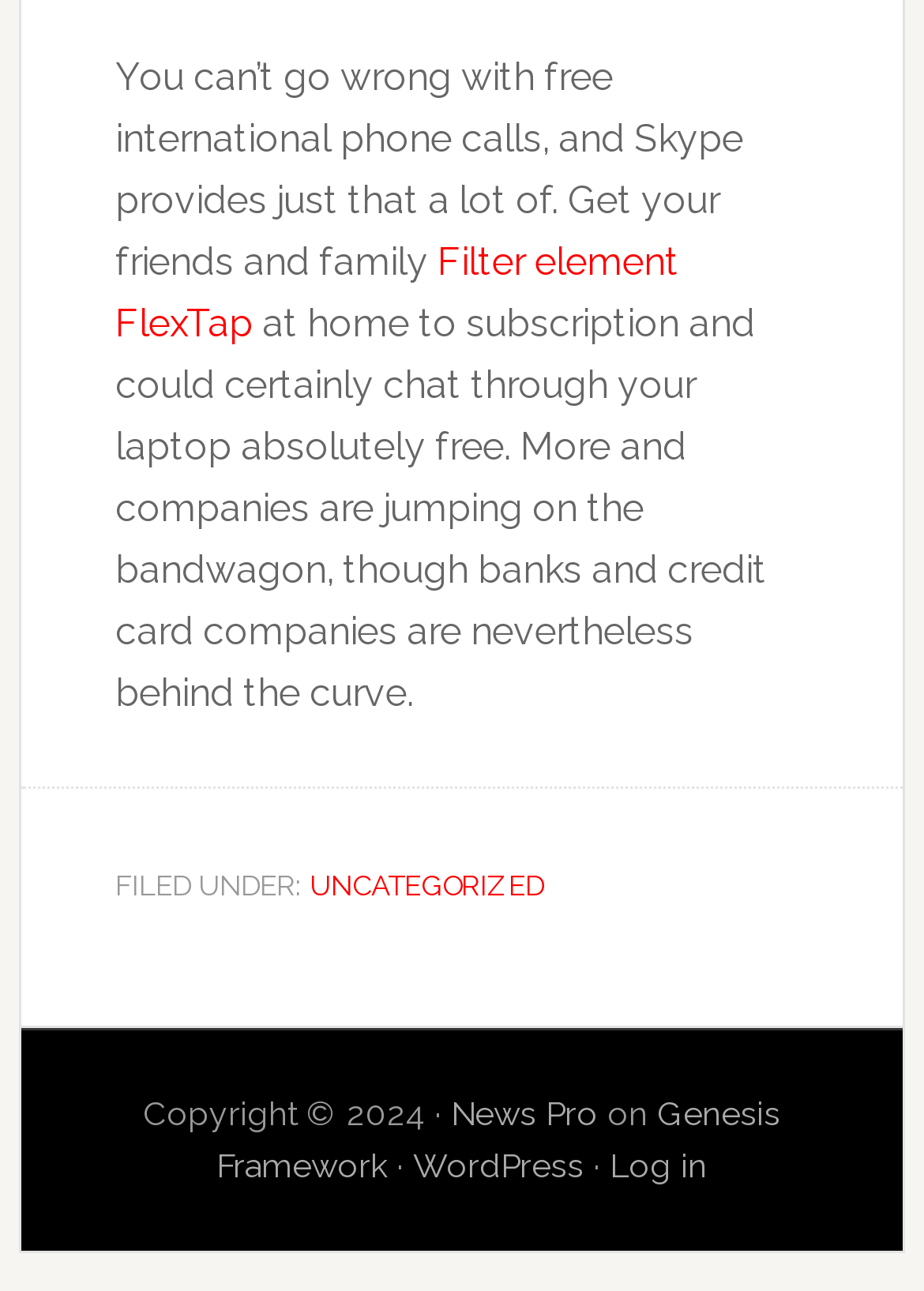Please answer the following question using a single word or phrase: 
What is the copyright year of the website?

2024